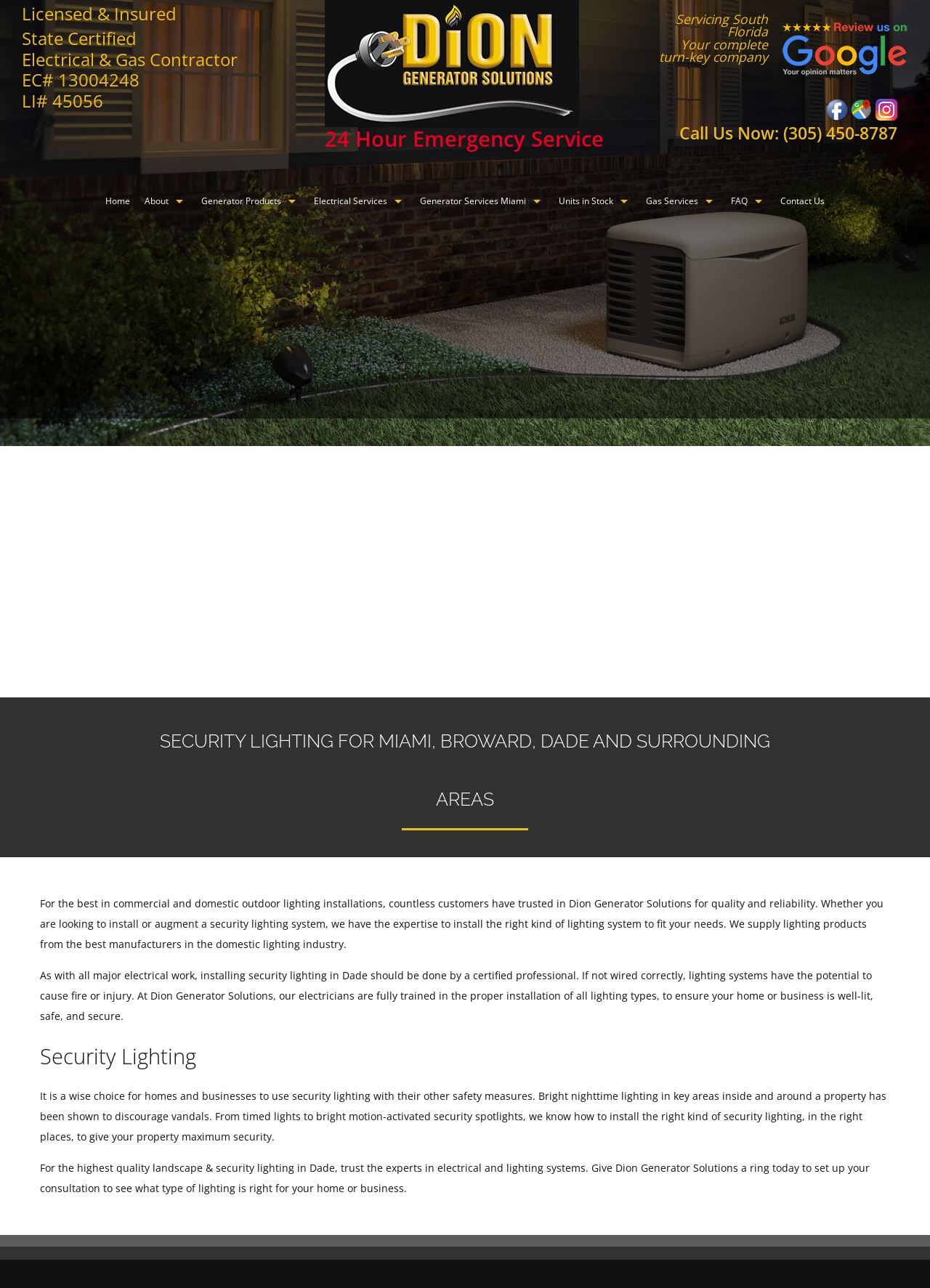Explain in detail what is displayed on the webpage.

The webpage is about Dion Generator Solutions, a company that provides electrical and gas contractor services, particularly in security lighting installations for commercial and domestic outdoor settings in Miami, Broward, and Dade areas. 

At the top of the page, there is a logo of Dion Generator Solutions, accompanied by a 24-hour emergency service heading and a Google Review image. Below this, there are three icons for Facebook, Map, and Instagram. 

On the left side, there is a section with the company's certifications, including Licensed & Insured, State Certified, Electrical & Gas Contractor, EC# 13004248, and LI# 45056. 

The main content of the page is divided into sections. The first section has a heading "SECURITY LIGHTING FOR MIAMI, BROWARD, DADE AND SURROUNDING AREAS" and provides information about the company's security lighting services, including the importance of proper installation and the benefits of using security lighting. 

There are several links to other pages on the website, including Home, About, Social Feed, Testimonials, Generator Products, Electrical Services, Generator Services Miami, Units in Stock, Gas Services, FAQ, and Contact Us. These links are organized into categories, such as products, services, and resources. 

At the bottom of the page, there is a background image of a generator exterior installation landscape at night, which takes up the full width of the page.